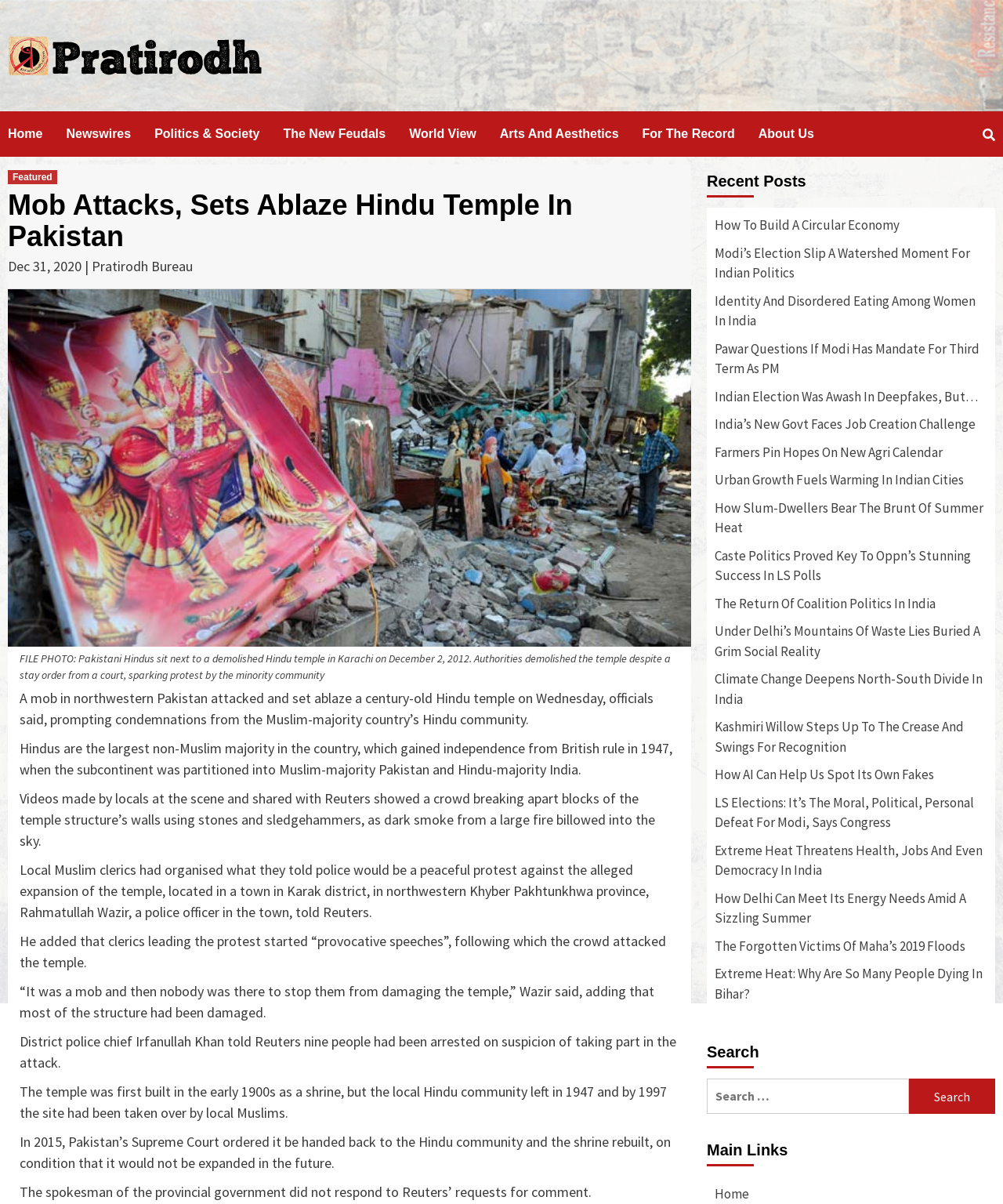Please provide a comprehensive answer to the question based on the screenshot: What is the purpose of the search bar?

The search bar is likely intended for users to search for specific news articles or topics within the website, as it is labeled 'Search for:' and has a button to submit the search query.